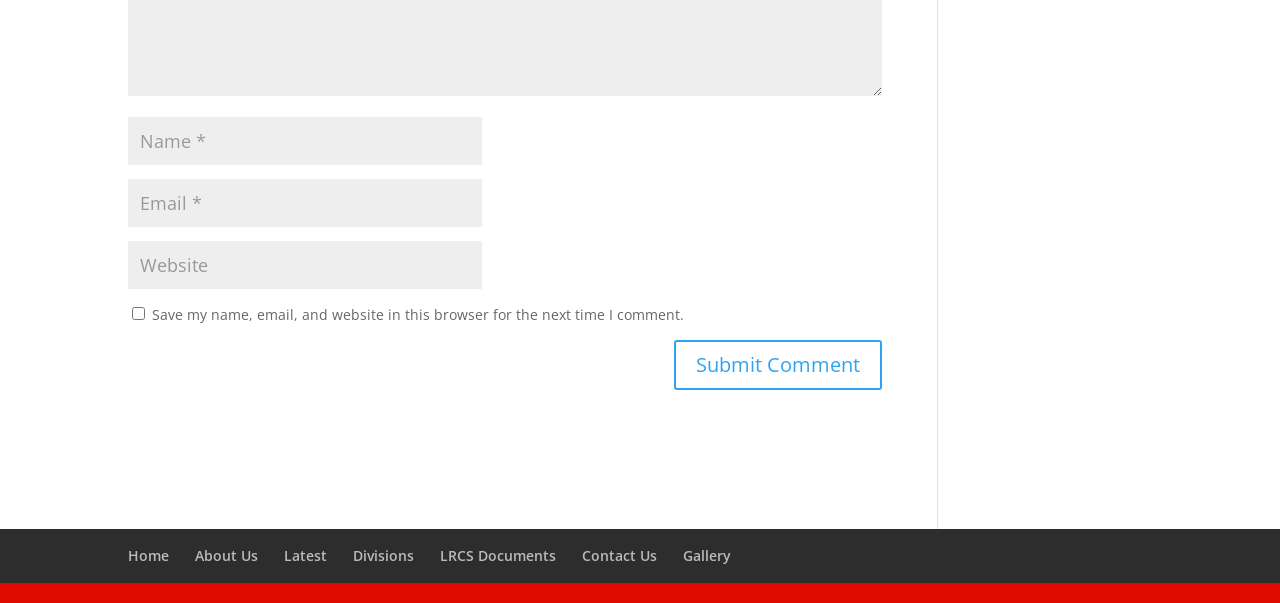What is the function of the checkbox?
Look at the image and answer the question using a single word or phrase.

Save comment info